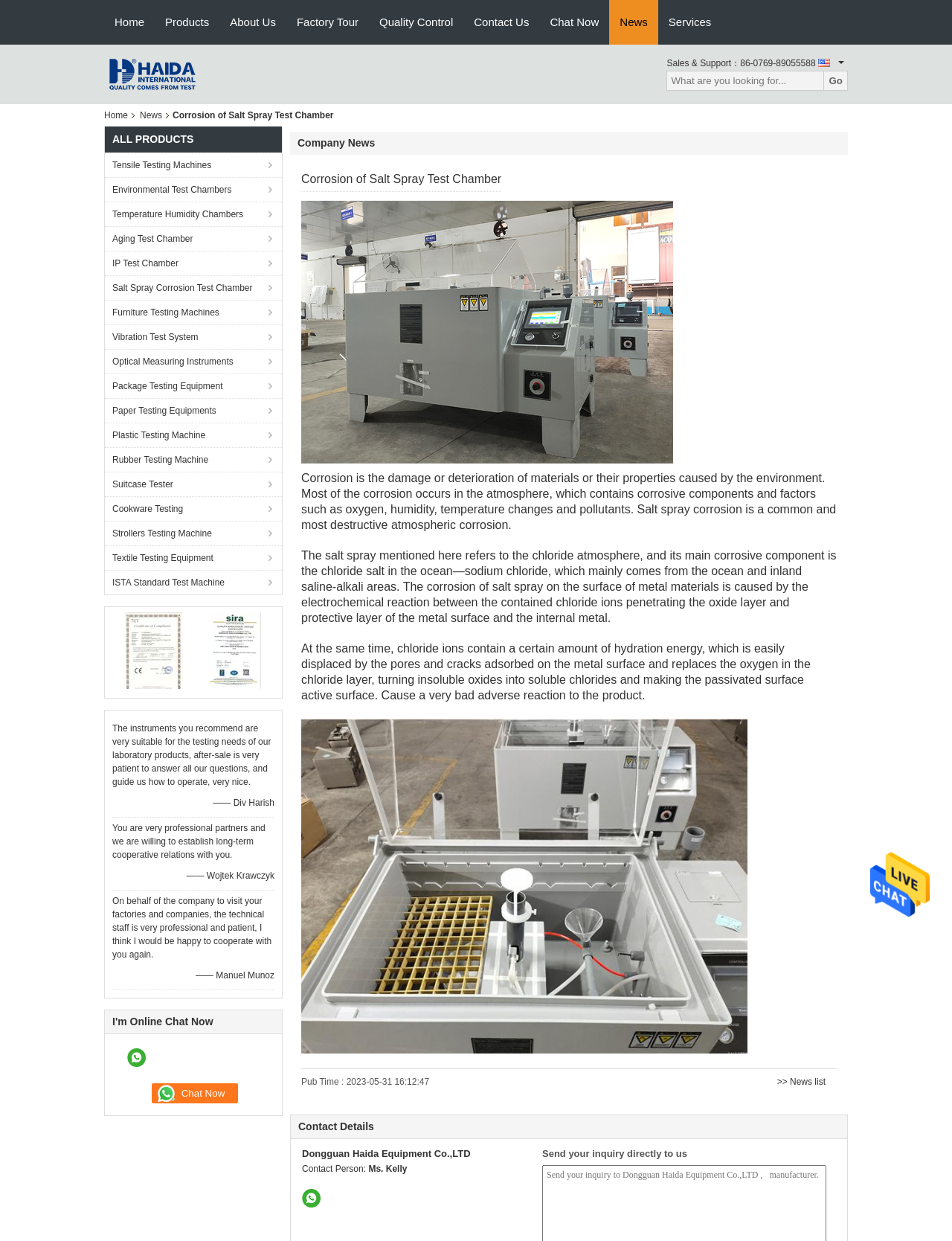Determine the bounding box coordinates of the element's region needed to click to follow the instruction: "Contact Ms. Kelly". Provide these coordinates as four float numbers between 0 and 1, formatted as [left, top, right, bottom].

[0.387, 0.938, 0.428, 0.946]